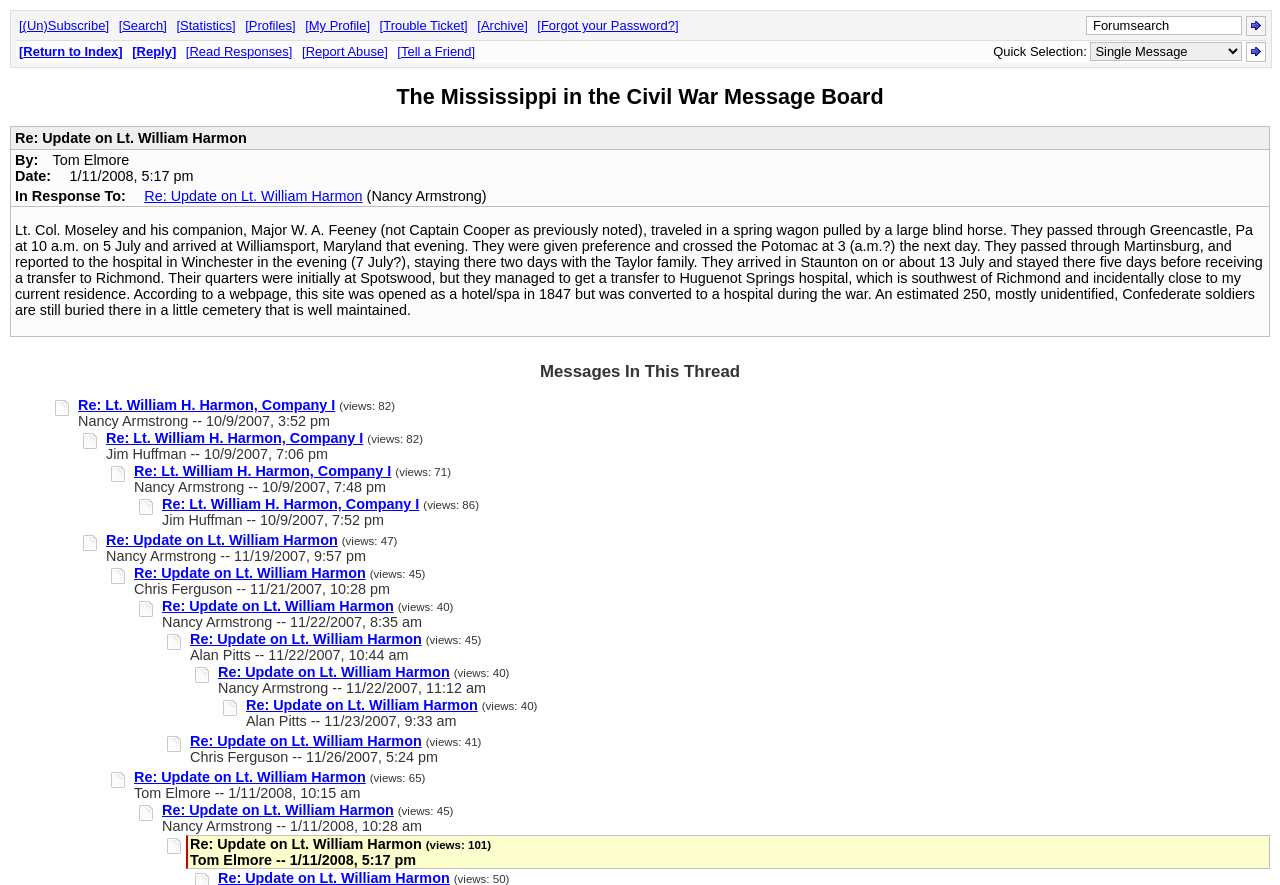Identify the bounding box coordinates of the region that needs to be clicked to carry out this instruction: "View thread statistics". Provide these coordinates as four float numbers ranging from 0 to 1, i.e., [left, top, right, bottom].

[0.138, 0.02, 0.184, 0.037]